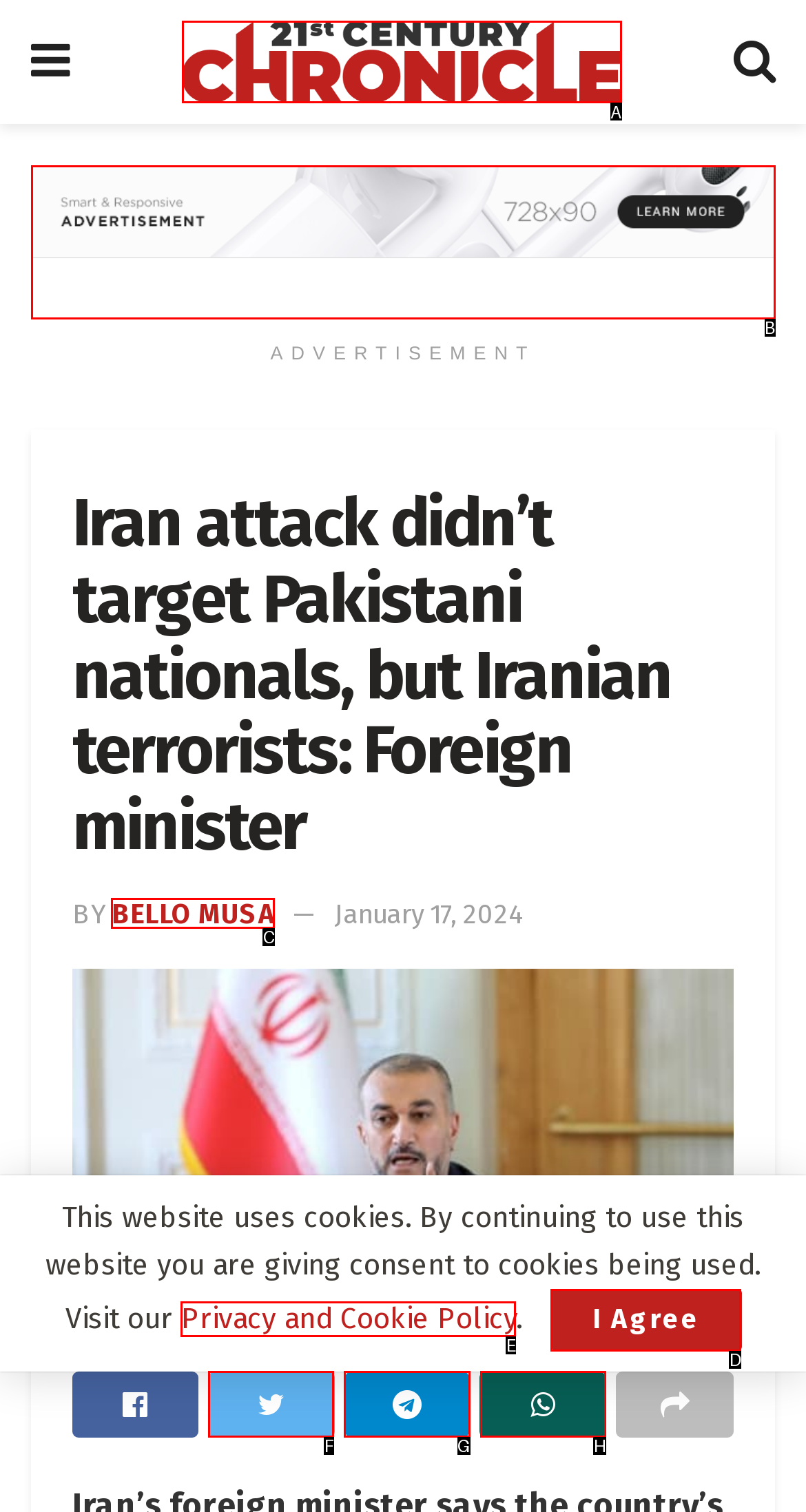Choose the UI element to click on to achieve this task: Read the article by Bello Musa. Reply with the letter representing the selected element.

C